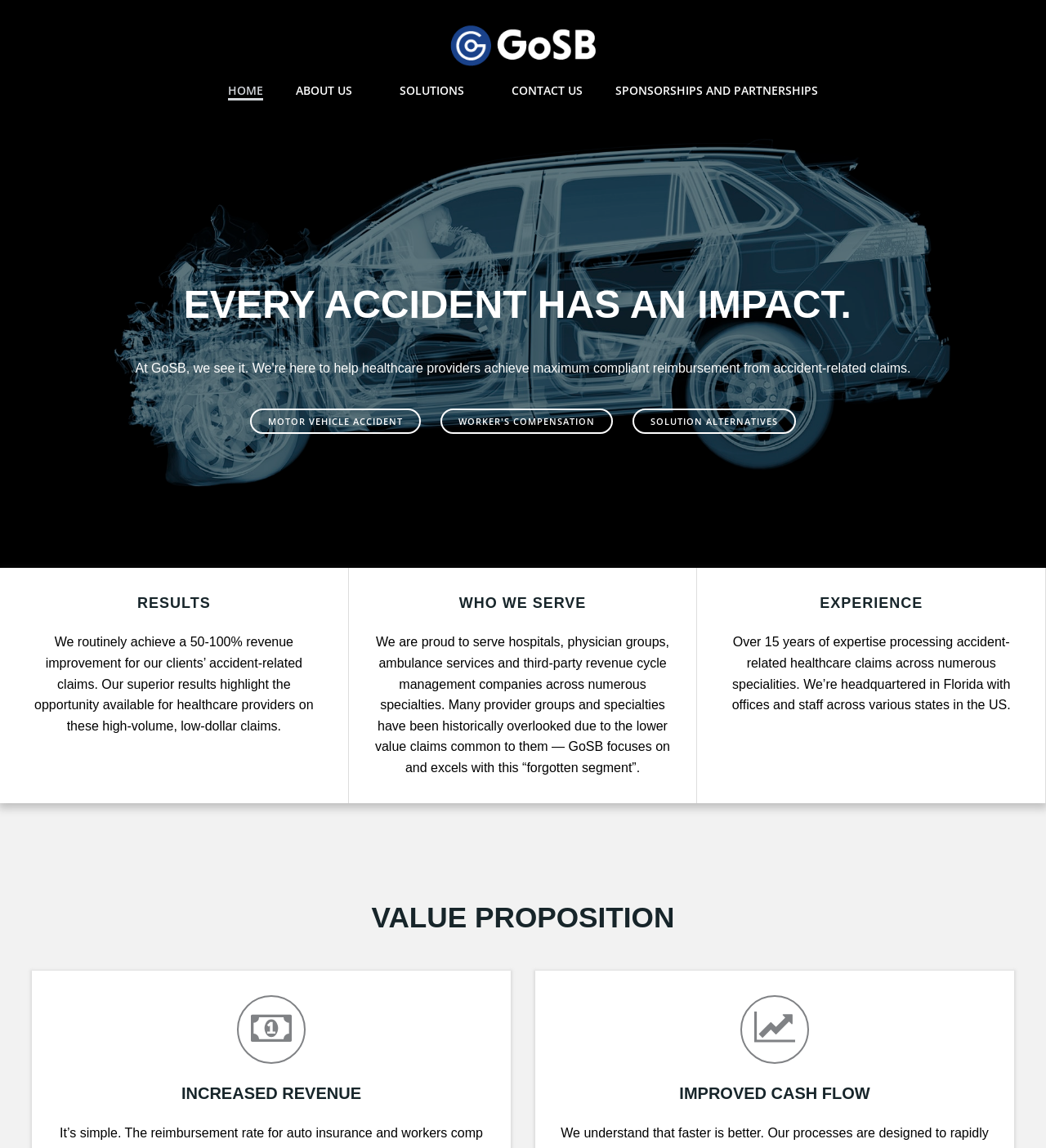Determine the bounding box for the HTML element described here: "Motor Vehicle Accident". The coordinates should be given as [left, top, right, bottom] with each number being a float between 0 and 1.

[0.239, 0.356, 0.402, 0.378]